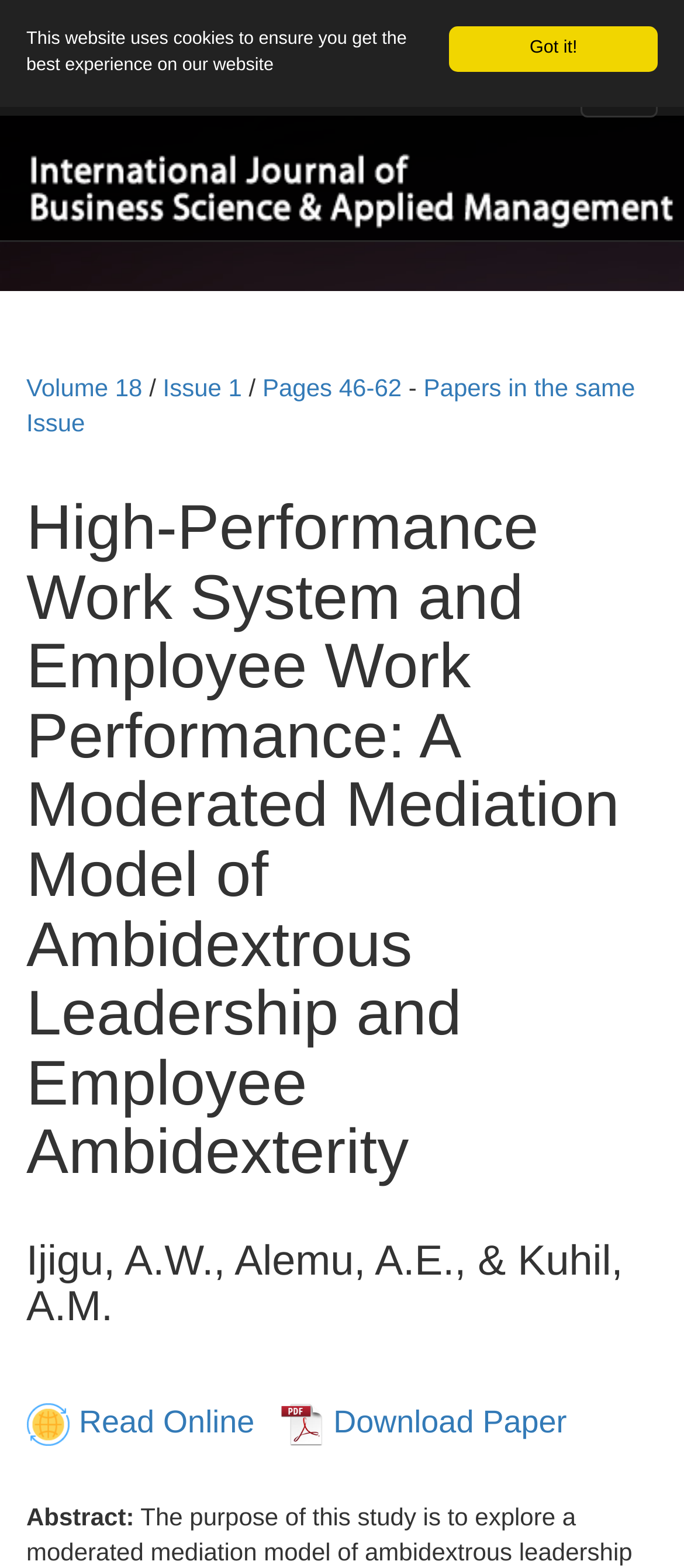Who are the authors of the paper?
Give a one-word or short-phrase answer derived from the screenshot.

Ijigu, A.W., Alemu, A.E., & Kuhil, A.M.